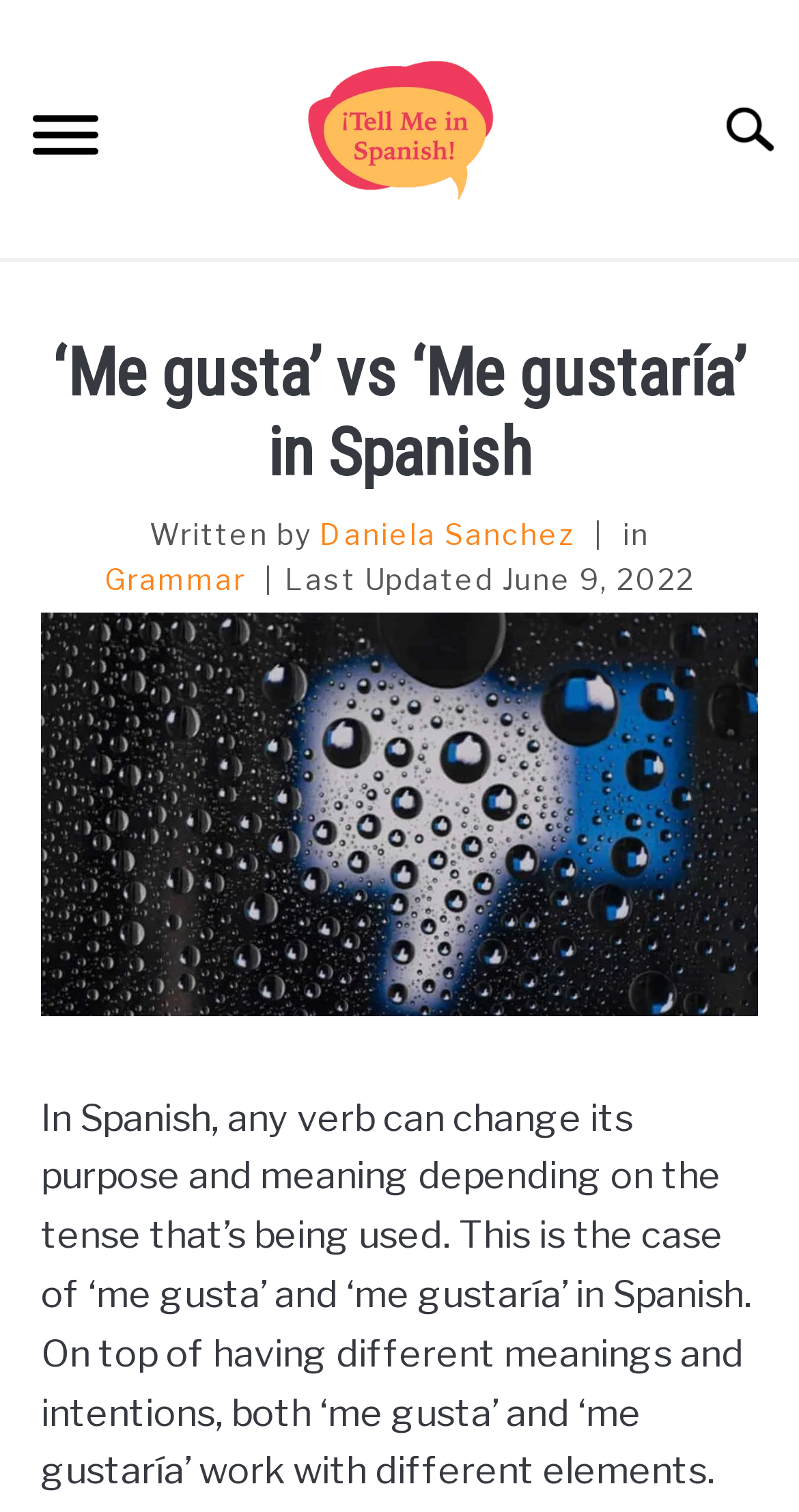How many submenu toggle buttons are there?
From the screenshot, provide a brief answer in one word or phrase.

6